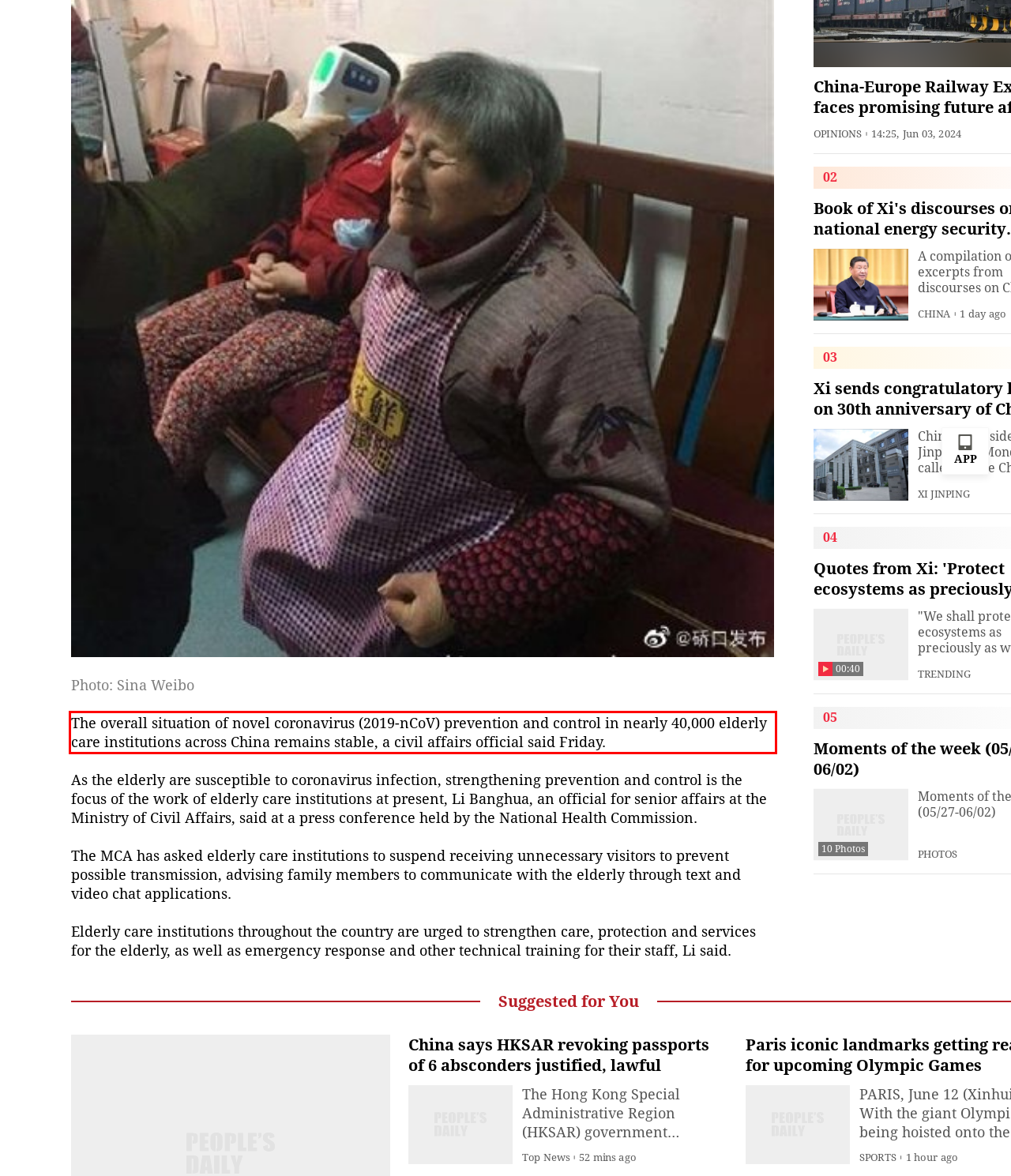Using the provided screenshot of a webpage, recognize the text inside the red rectangle bounding box by performing OCR.

The overall situation of novel coronavirus (2019-nCoV) prevention and control in nearly 40,000 elderly care institutions across China remains stable, a civil affairs official said Friday.